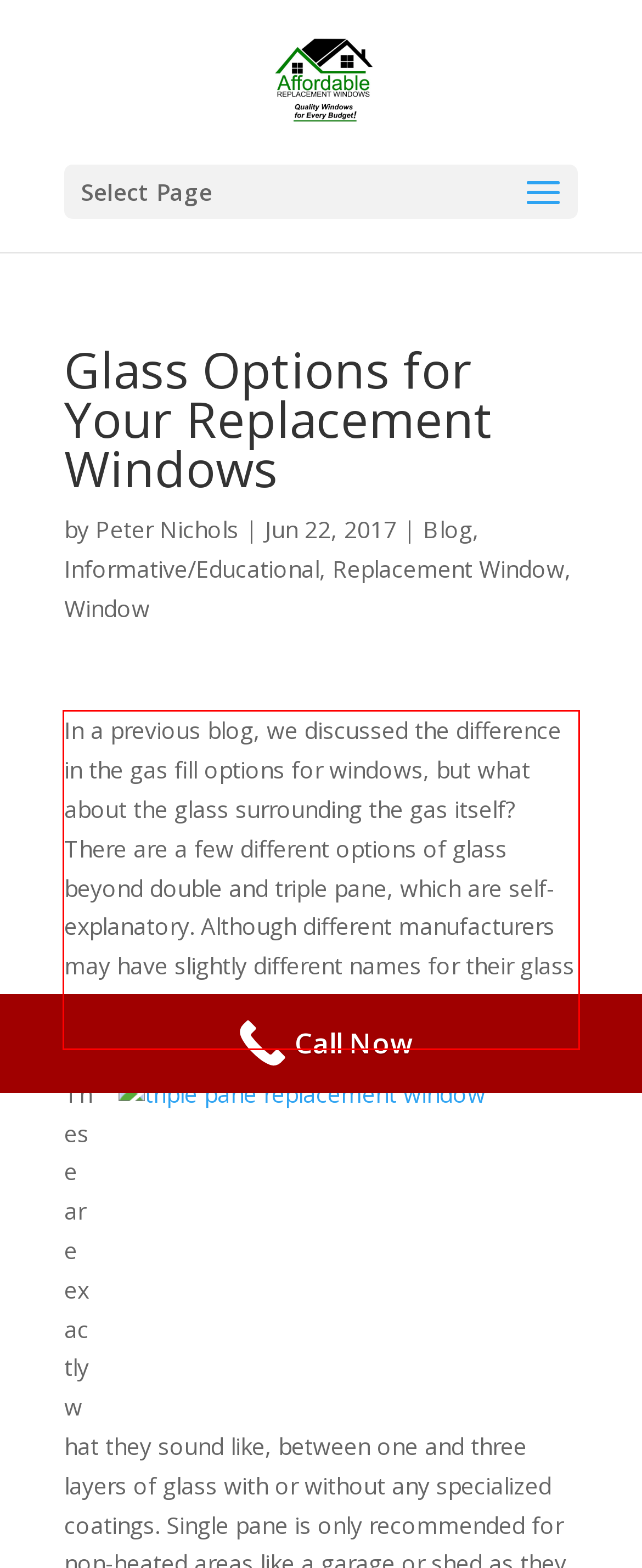Given a screenshot of a webpage with a red bounding box, please identify and retrieve the text inside the red rectangle.

In a previous blog, we discussed the difference in the gas fill options for windows, but what about the glass surrounding the gas itself? There are a few different options of glass beyond double and triple pane, which are self-explanatory. Although different manufacturers may have slightly different names for their glass options, they all fall into just a few categories.